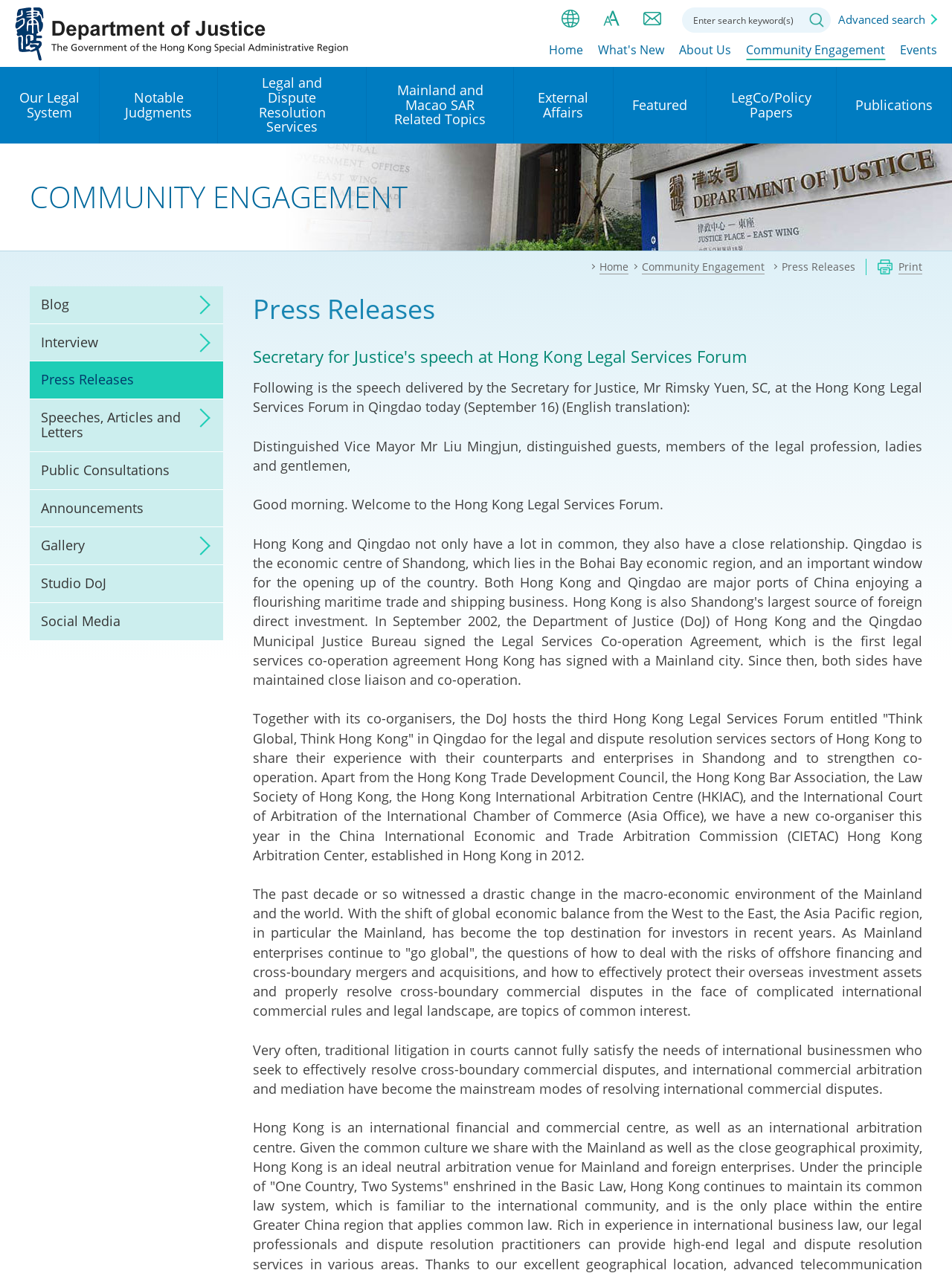Identify the bounding box for the given UI element using the description provided. Coordinates should be in the format (top-left x, top-left y, bottom-right x, bottom-right y) and must be between 0 and 1. Here is the description: Belt and Road Initiative

[0.385, 0.368, 0.604, 0.398]